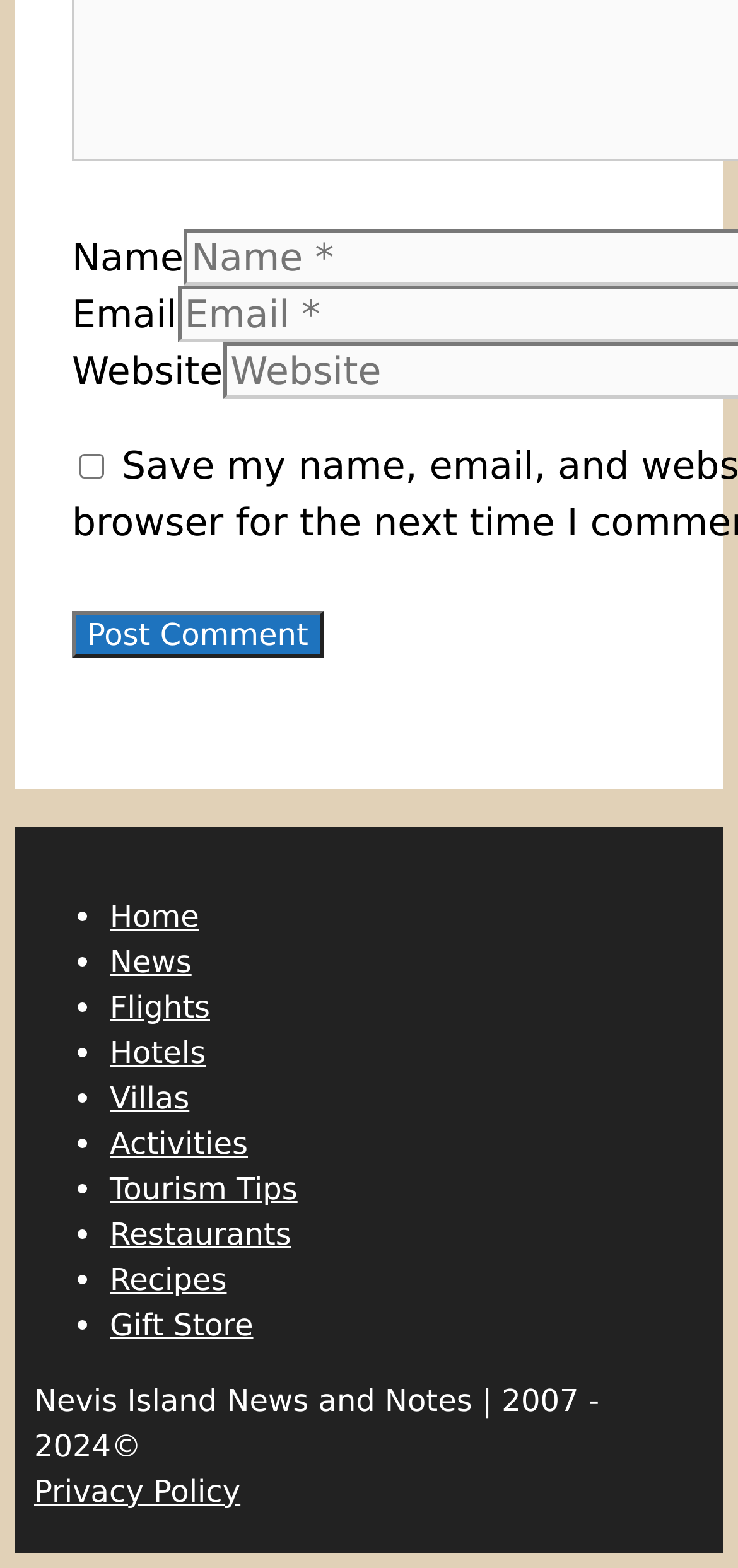Please identify the bounding box coordinates for the region that you need to click to follow this instruction: "Click the Post Comment button".

[0.097, 0.389, 0.438, 0.42]